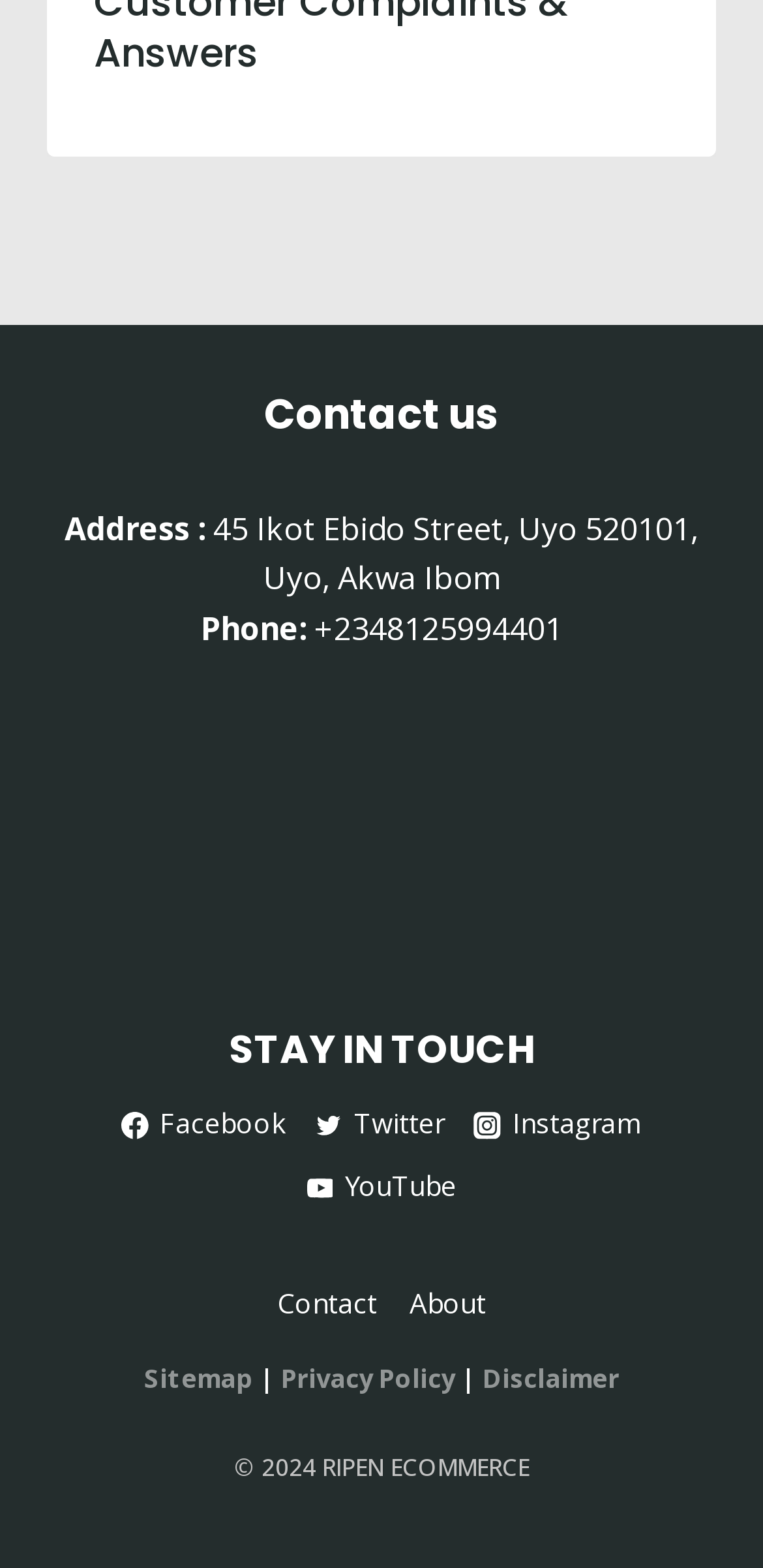What is the copyright year of the website?
Look at the image and respond with a single word or a short phrase.

2024